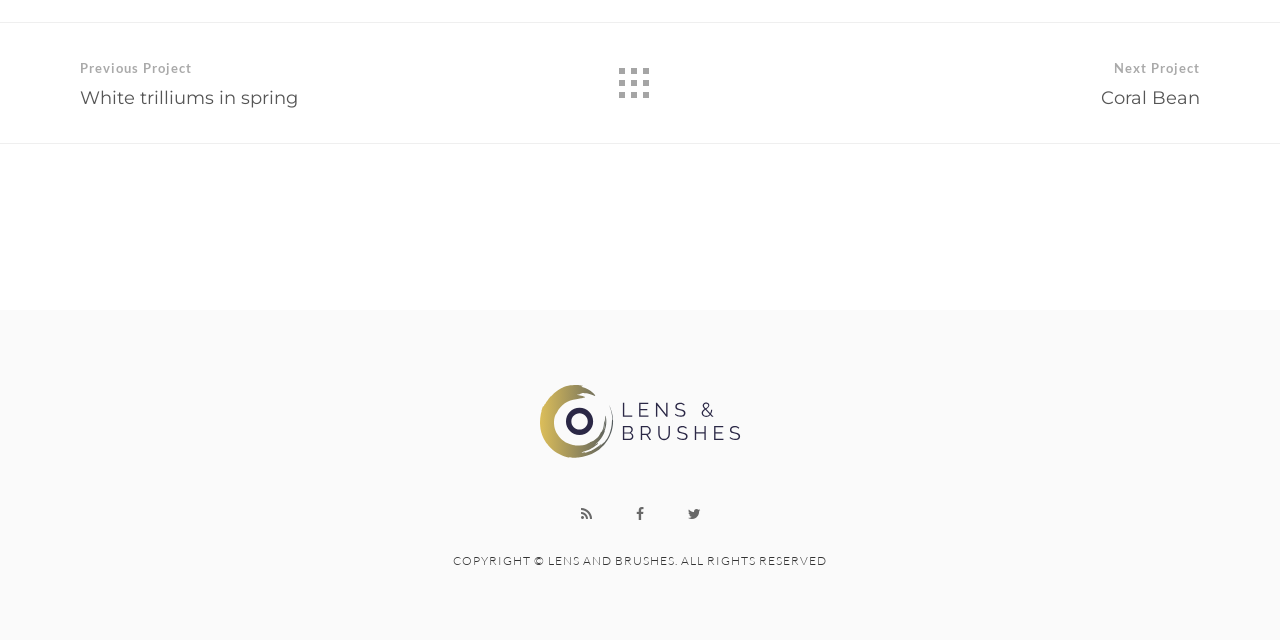Determine the bounding box of the UI component based on this description: "Next ProjectCoral Bean". The bounding box coordinates should be four float values between 0 and 1, i.e., [left, top, right, bottom].

[0.649, 0.036, 0.938, 0.223]